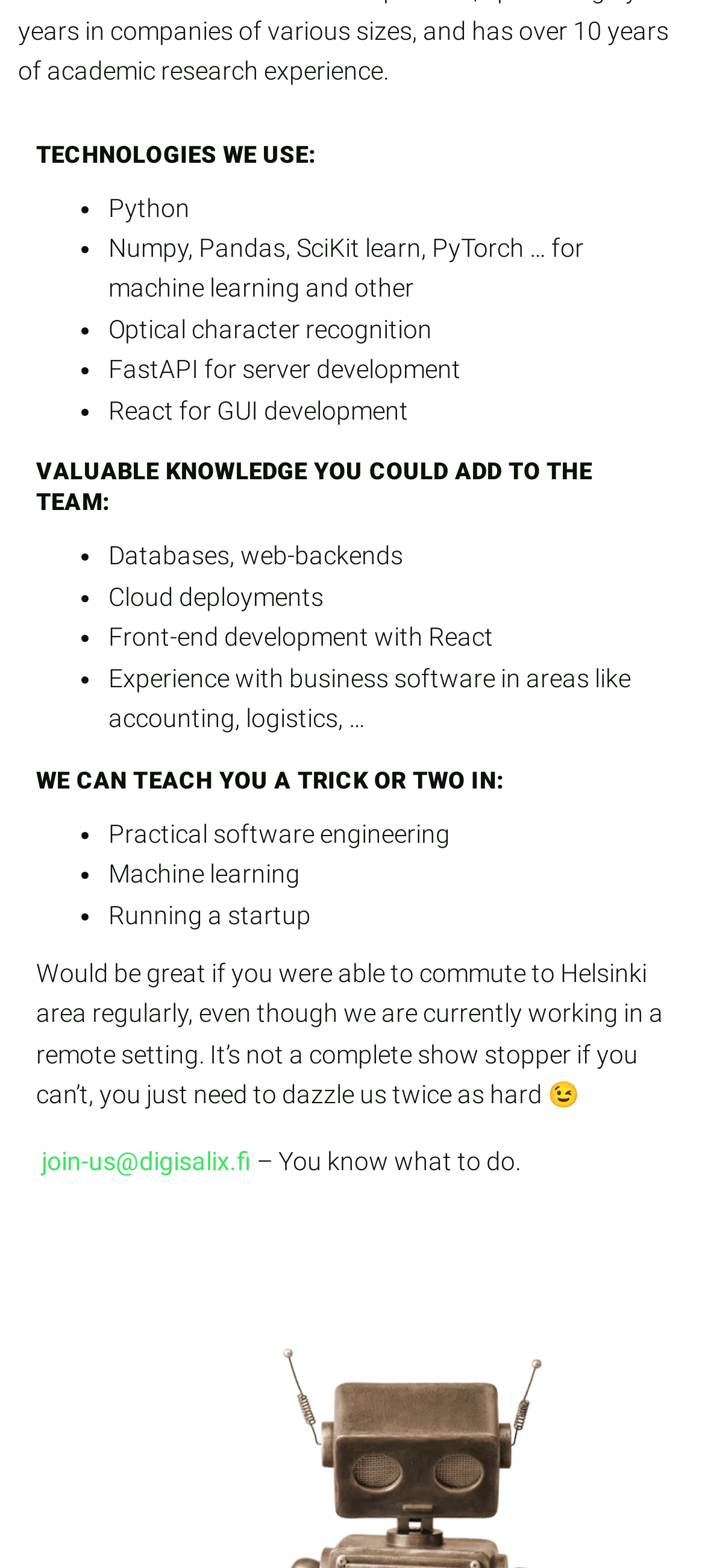What technologies are used for machine learning?
Could you please answer the question thoroughly and with as much detail as possible?

I found this information in the section 'TECHNOLOGIES WE USE:' where it lists various technologies used, including those for machine learning.